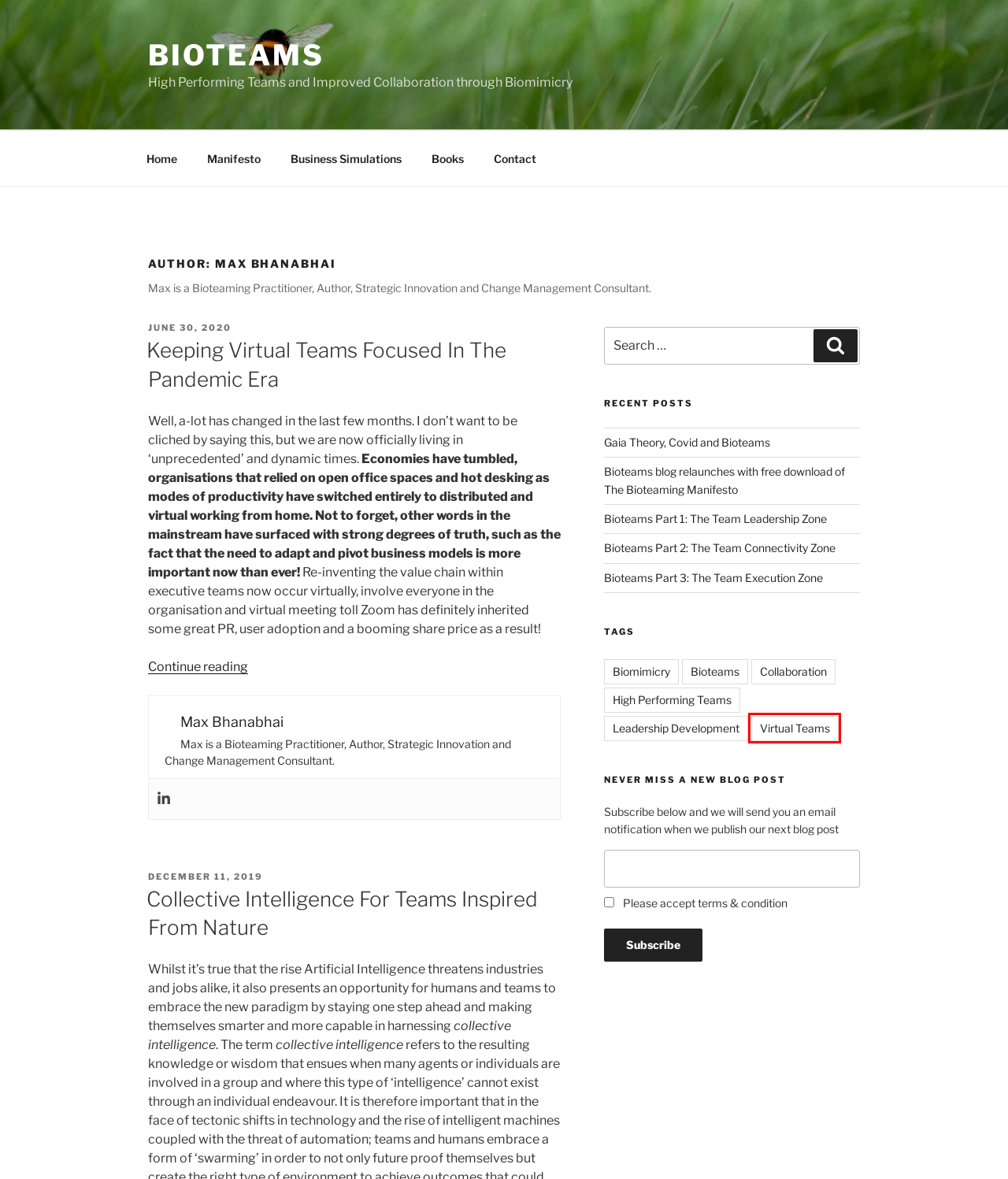You have a screenshot of a webpage, and a red bounding box highlights an element. Select the webpage description that best fits the new page after clicking the element within the bounding box. Options are:
A. Bioteams Part 2: The Team Connectivity Zone – Bioteams
B. July 2005 – Bioteams
C. Biomimicry – Bioteams
D. Bioteams – High Performing Teams and Improved Collaboration through Biomimicry
E. Virtual Teams – Bioteams
F. Collaboration – Bioteams
G. Creating Effective Team Communication Systems – Bioteams
H. February 2008 – Bioteams

E